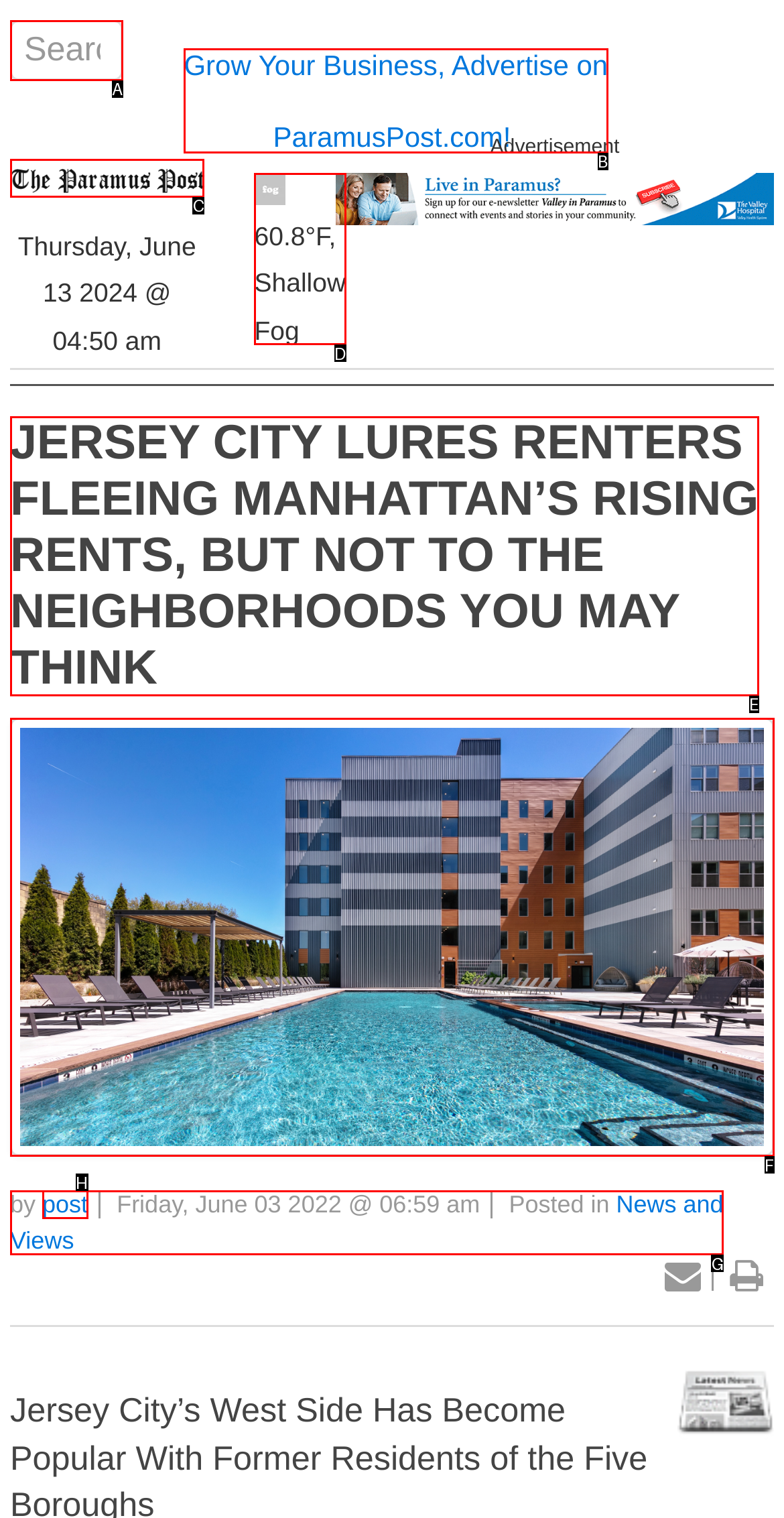Given the description: 60.8°F, Shallow Fog
Identify the letter of the matching UI element from the options.

D